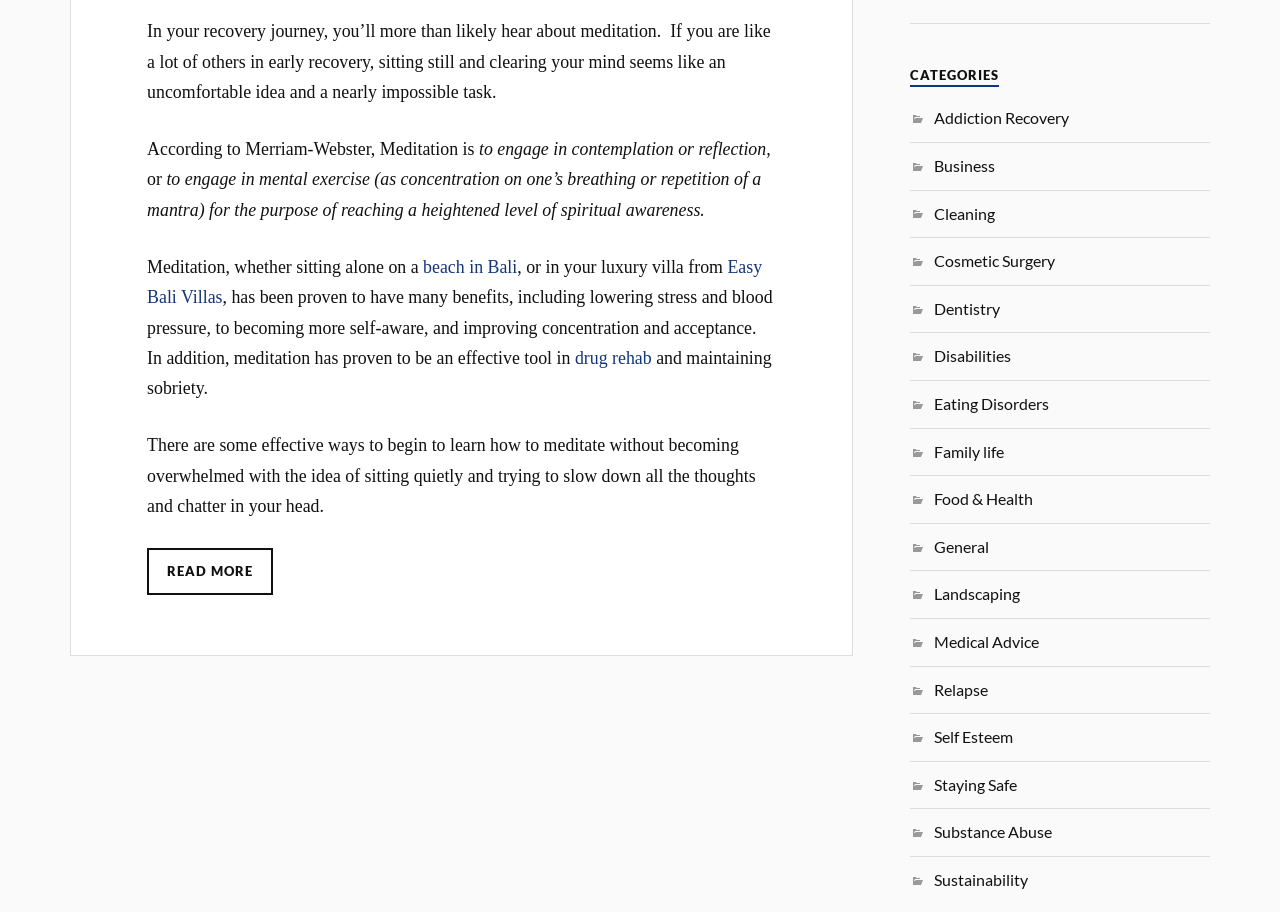Identify the bounding box for the described UI element: "Relapse".

[0.73, 0.745, 0.772, 0.766]